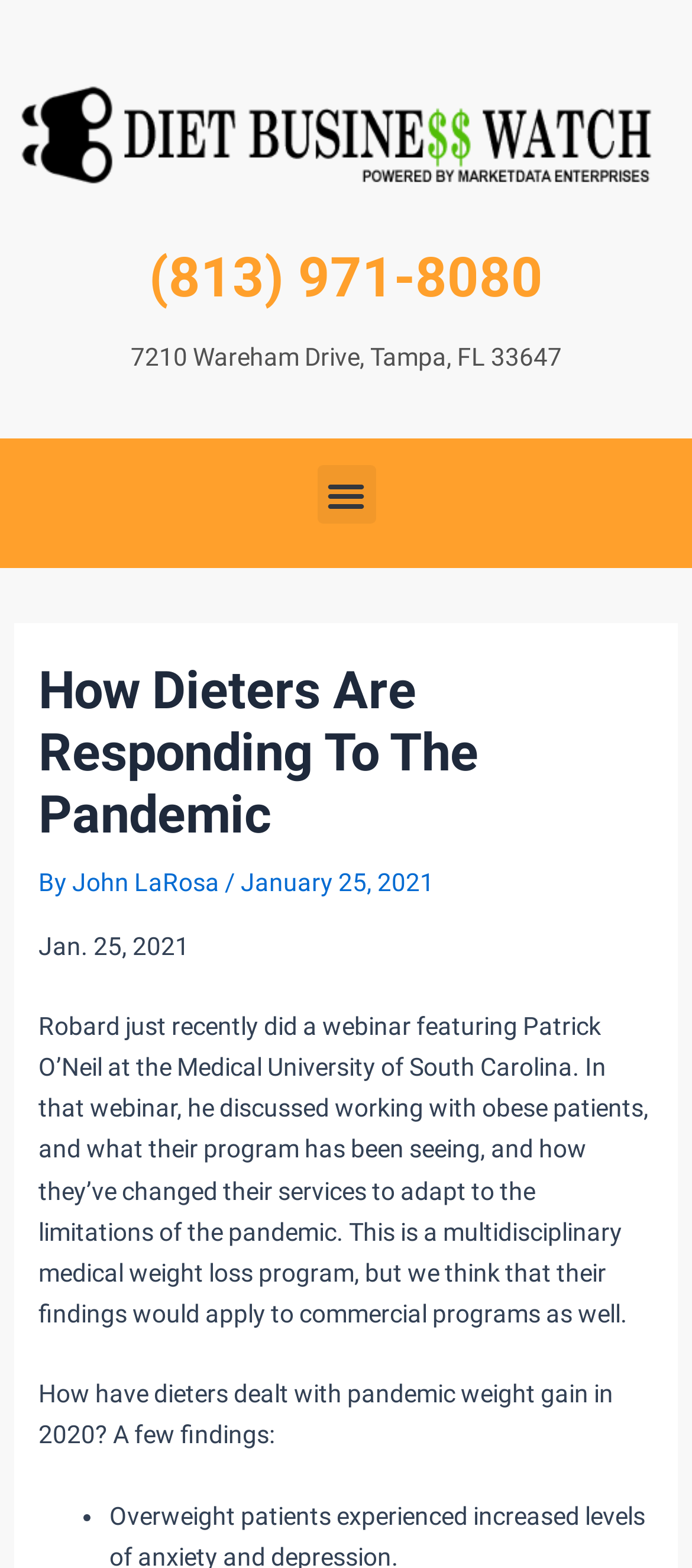Give a full account of the webpage's elements and their arrangement.

The webpage appears to be an article from Diet Business Watch, with the title "How Dieters Are Responding To The Pandemic". At the top left corner, there is a link to "Diet Business Watch News" accompanied by an image. Next to it, a heading displays the phone number "(813) 971-8080". Below this, the address "7210 Wareham Drive, Tampa, FL 33647" is written in a static text.

On the right side of the page, there is a button labeled "Menu Toggle" which, when expanded, reveals a header section. This section contains the article's title "How Dieters Are Responding To The Pandemic" in a heading, followed by the author's name "John LaRosa" and the date "January 25, 2021" in static text.

The main content of the article begins below the header section. The first paragraph discusses a webinar featuring Patrick O'Neil at the Medical University of South Carolina, where he talked about working with obese patients and adapting to the pandemic. The text is quite lengthy and spans multiple lines.

Following this, there is a subheading "How have dieters dealt with pandemic weight gain in 2020? A few findings:" which is followed by a list, indicated by a bullet point "•".